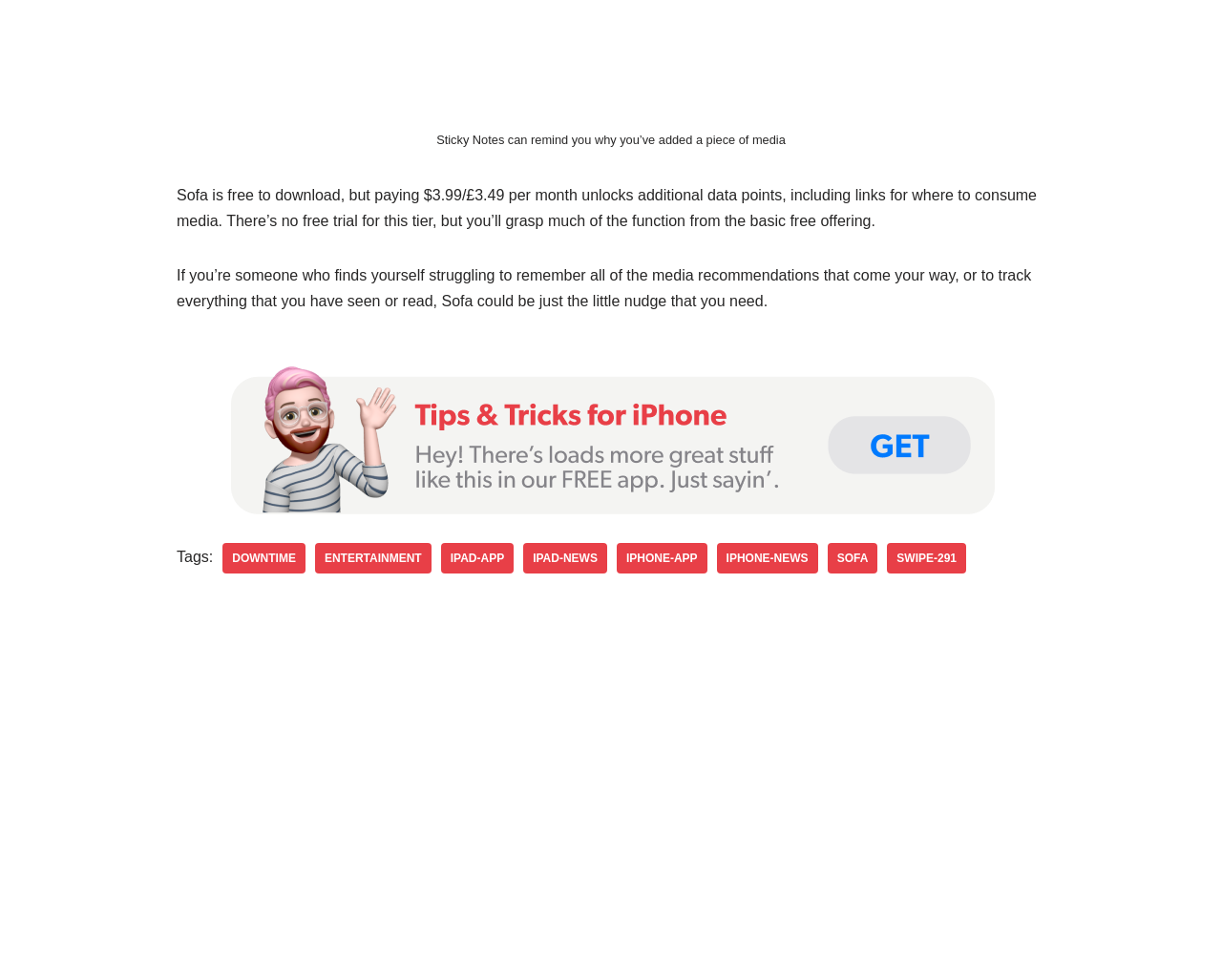Using the given element description, provide the bounding box coordinates (top-left x, top-left y, bottom-right x, bottom-right y) for the corresponding UI element in the screenshot: ipad-app

[0.361, 0.554, 0.42, 0.585]